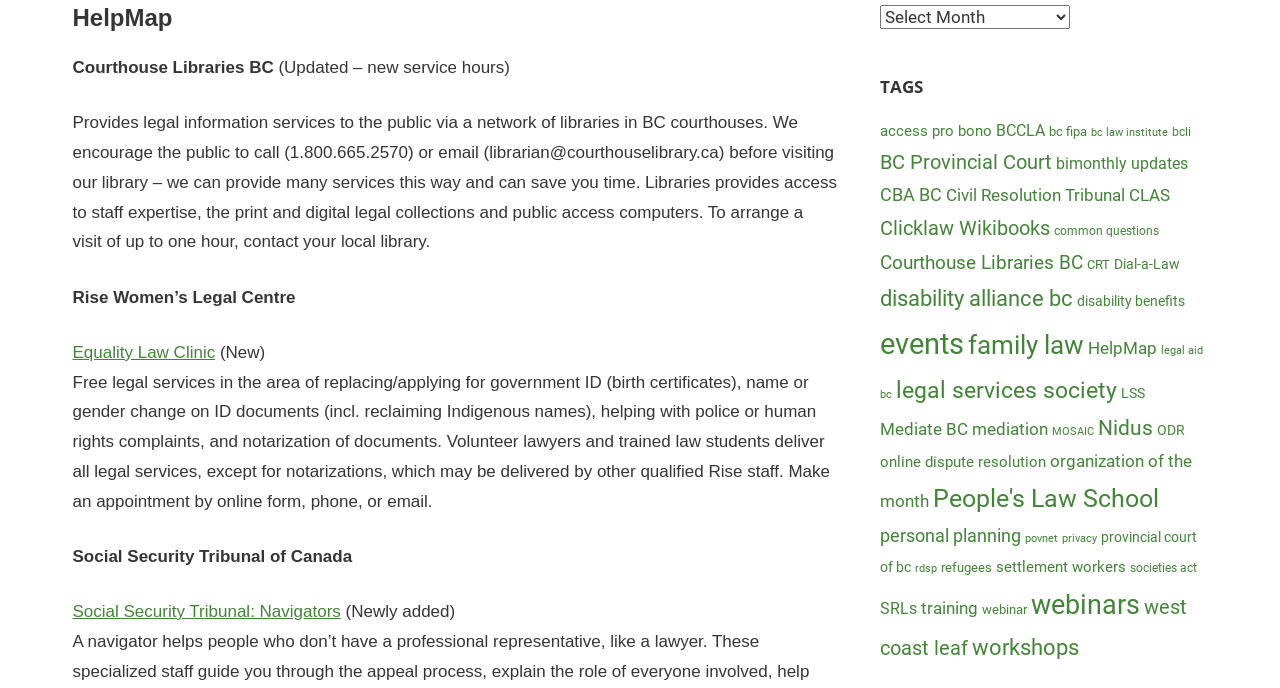What is the name of the tribunal that provides navigators?
Carefully analyze the image and provide a detailed answer to the question.

The question can be answered by looking at the StaticText element with the text 'Social Security Tribunal of Canada' which is located near the link 'Social Security Tribunal: Navigators'.